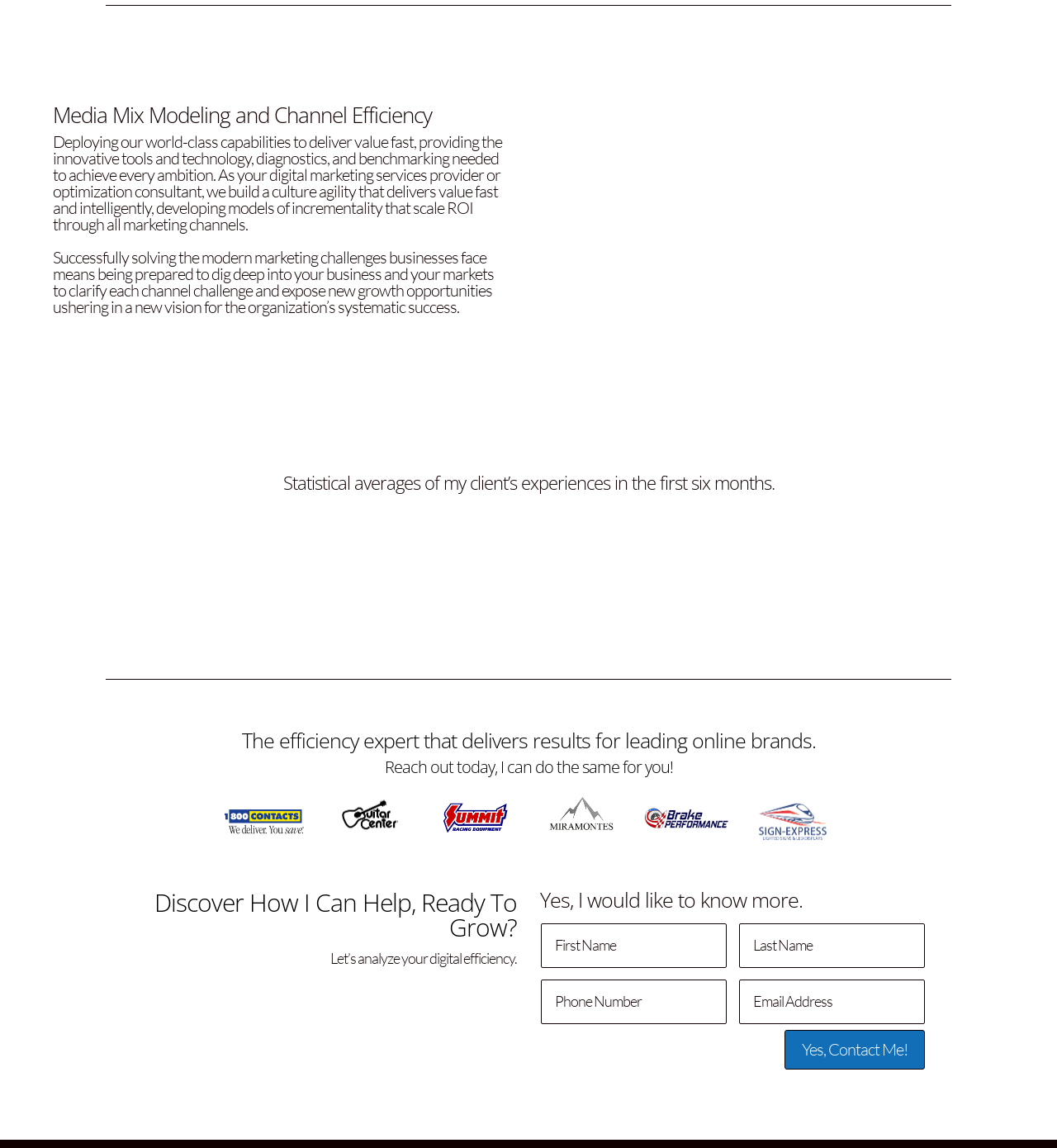Refer to the image and provide an in-depth answer to the question: 
What is the company's area of expertise?

The webpage describes the company as a 'digital marketing services provider' and mentions its capabilities in areas such as media mix modeling, channel efficiency, and optimization consulting.